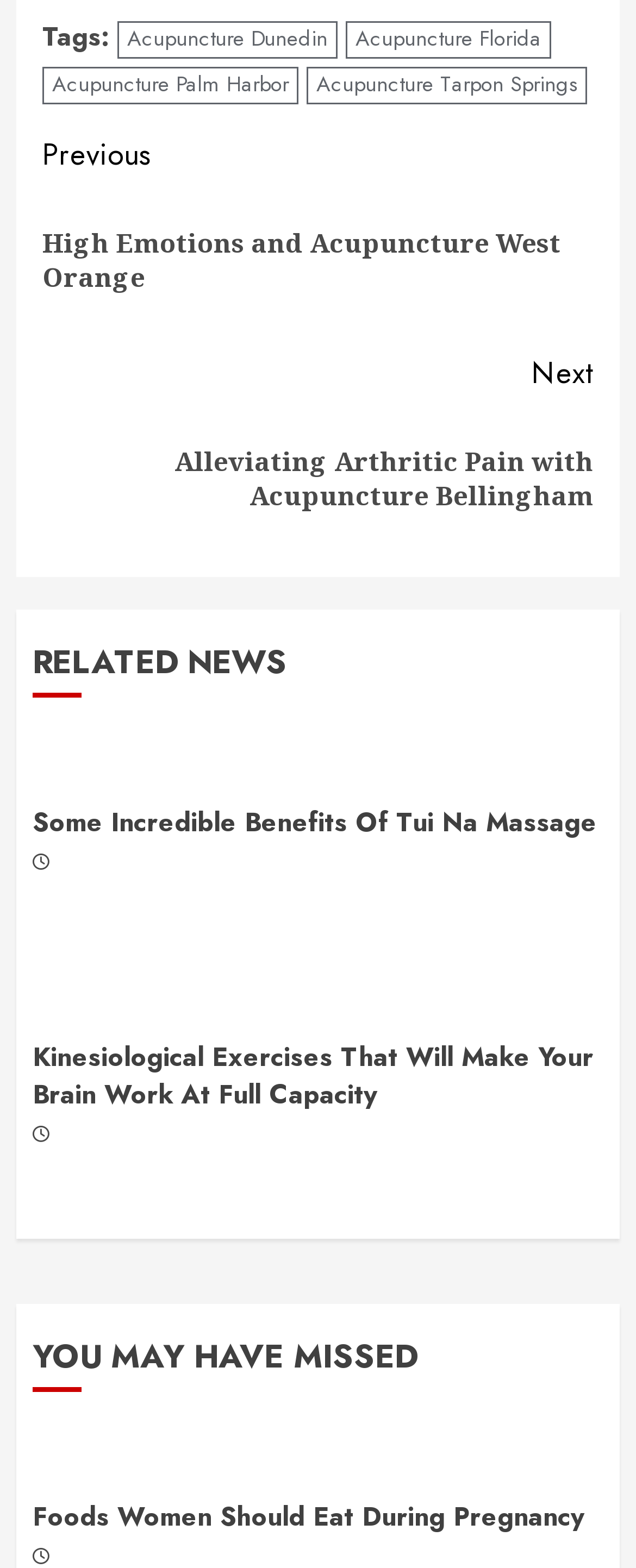Given the following UI element description: "Acupuncture Dunedin", find the bounding box coordinates in the webpage screenshot.

[0.185, 0.014, 0.531, 0.038]